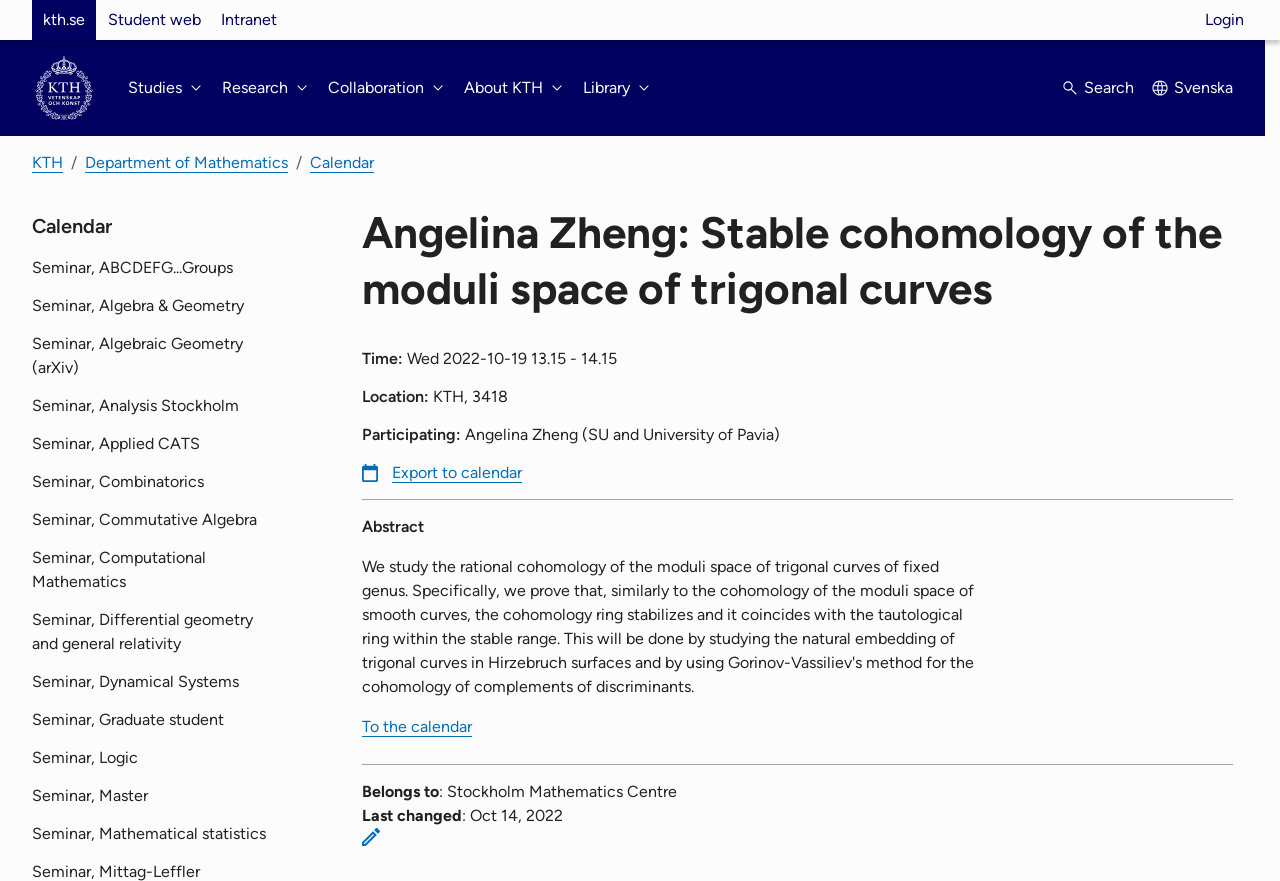Look at the image and give a detailed response to the following question: Where is the event located?

I found the event location by looking at the 'Location' section in the main content area, which specifies the location as 'KTH, 3418'.